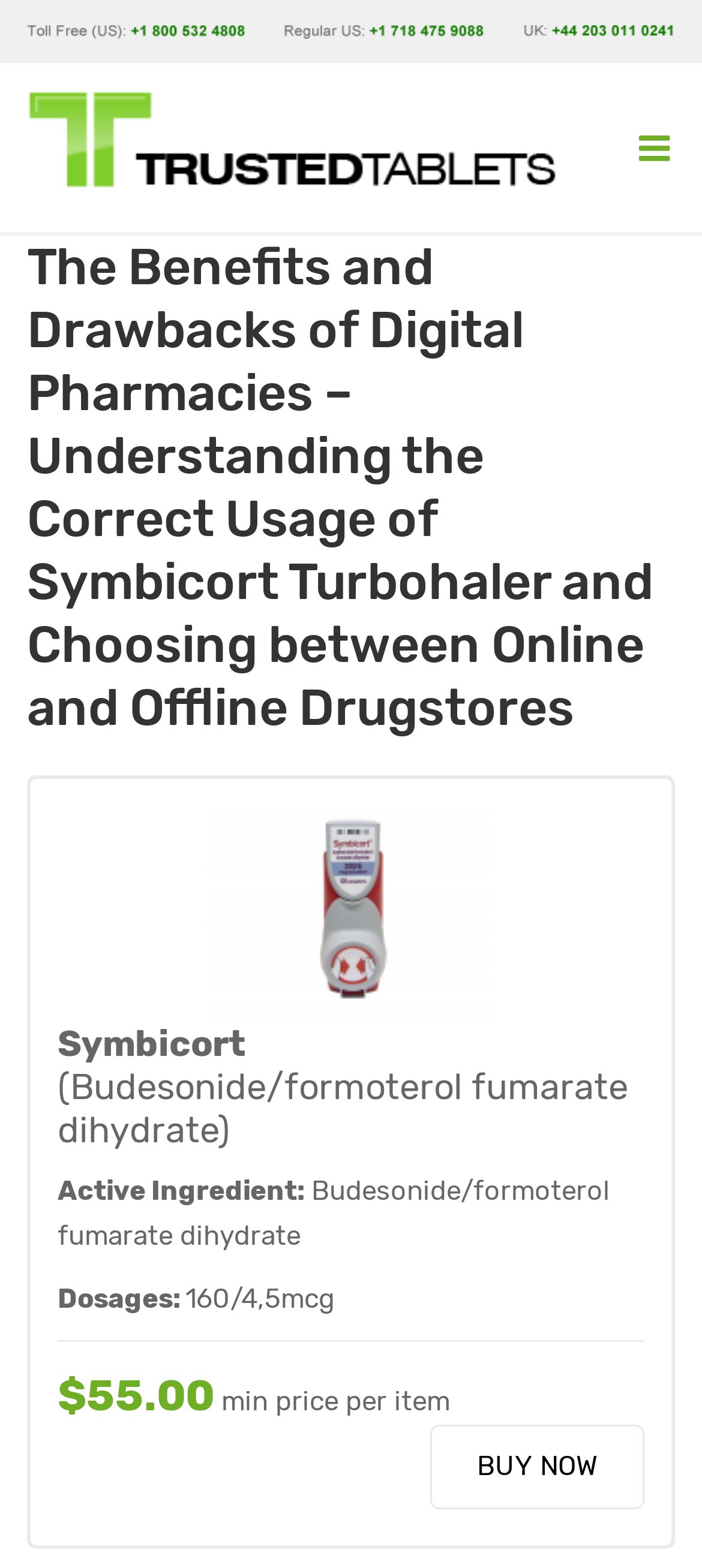Ascertain the bounding box coordinates for the UI element detailed here: "FAQ". The coordinates should be provided as [left, top, right, bottom] with each value being a float between 0 and 1.

[0.038, 0.391, 0.162, 0.431]